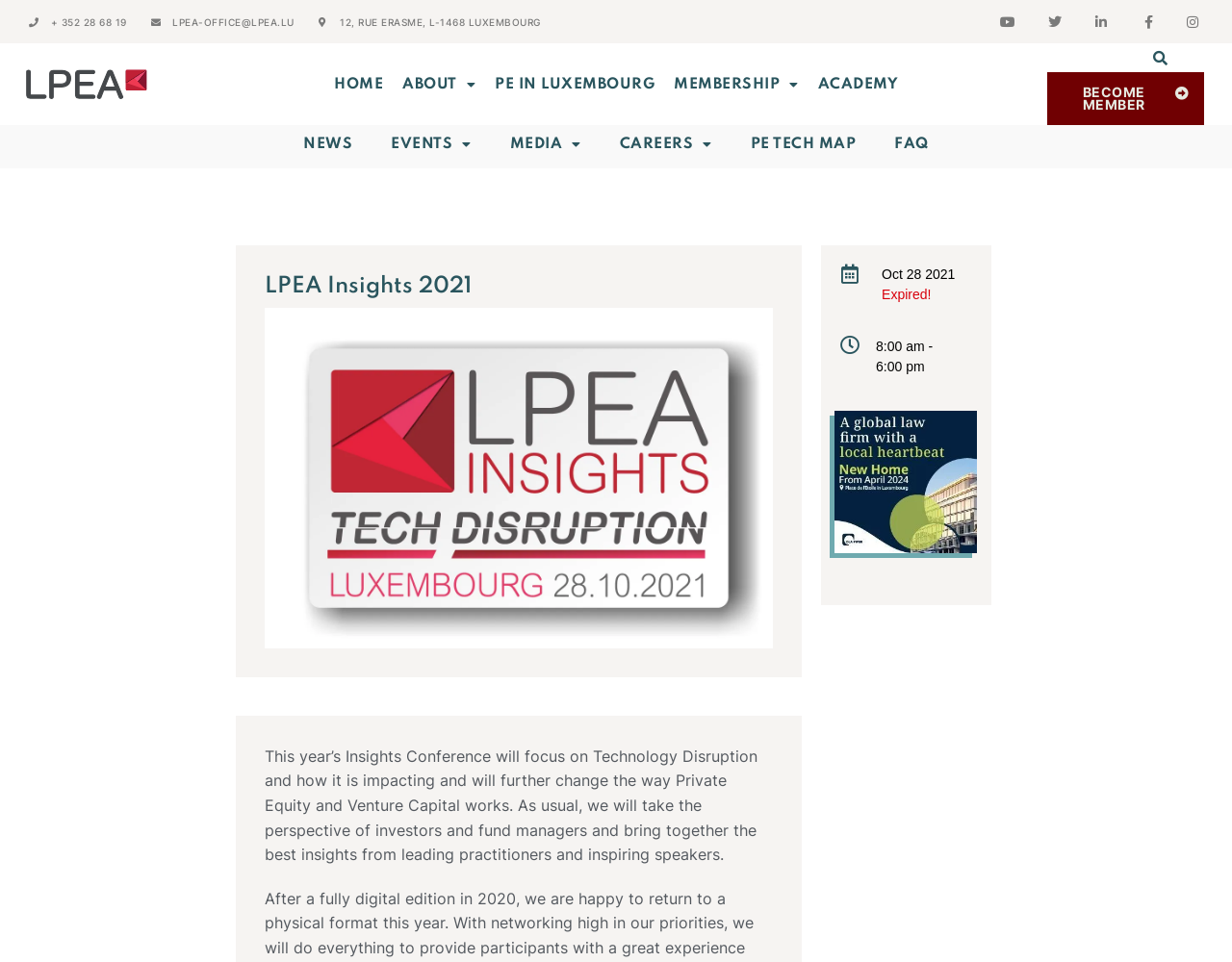Determine the main text heading of the webpage and provide its content.

LPEA Insights 2021